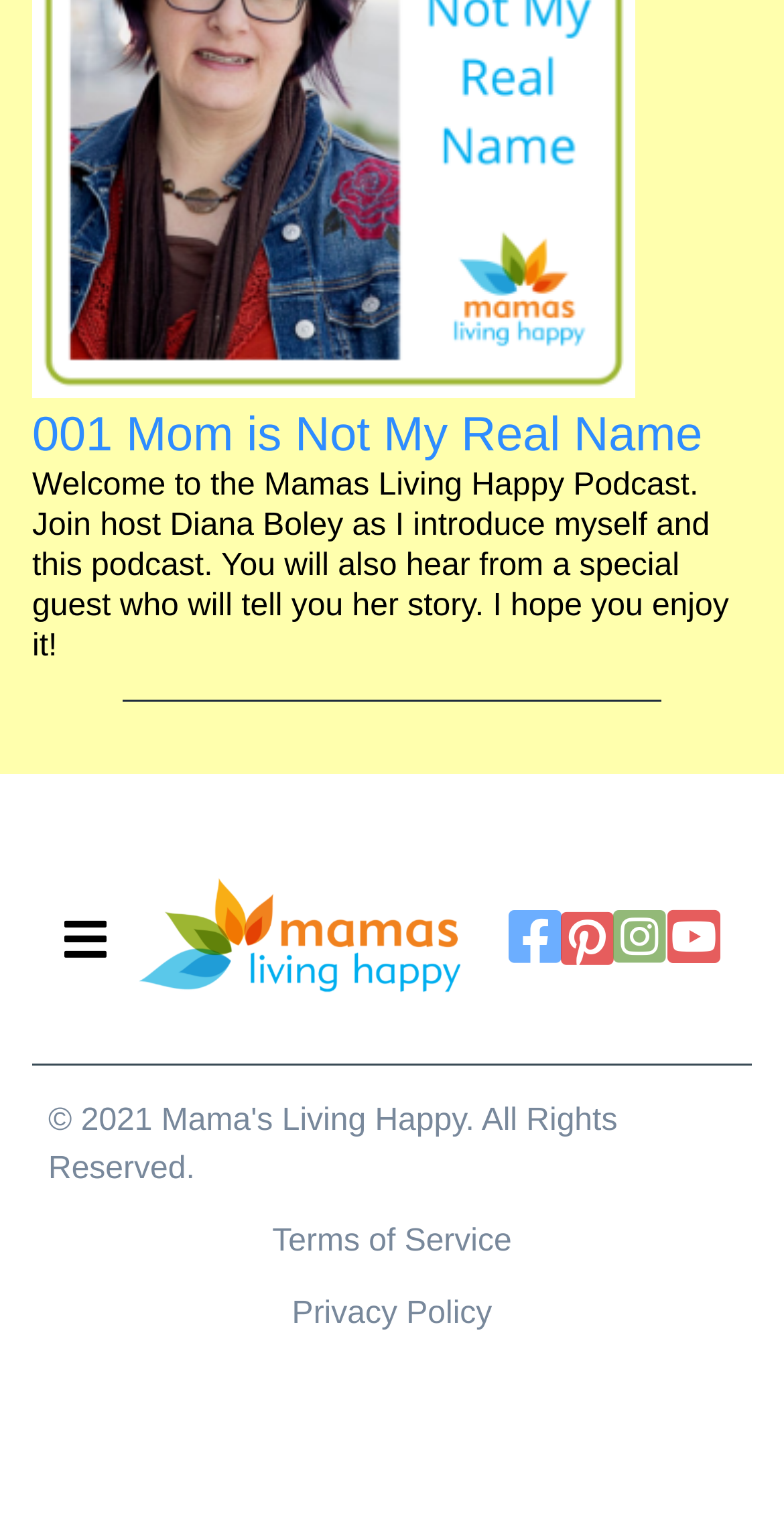Please determine the bounding box coordinates of the section I need to click to accomplish this instruction: "Read Terms of Service".

[0.082, 0.796, 0.918, 0.828]